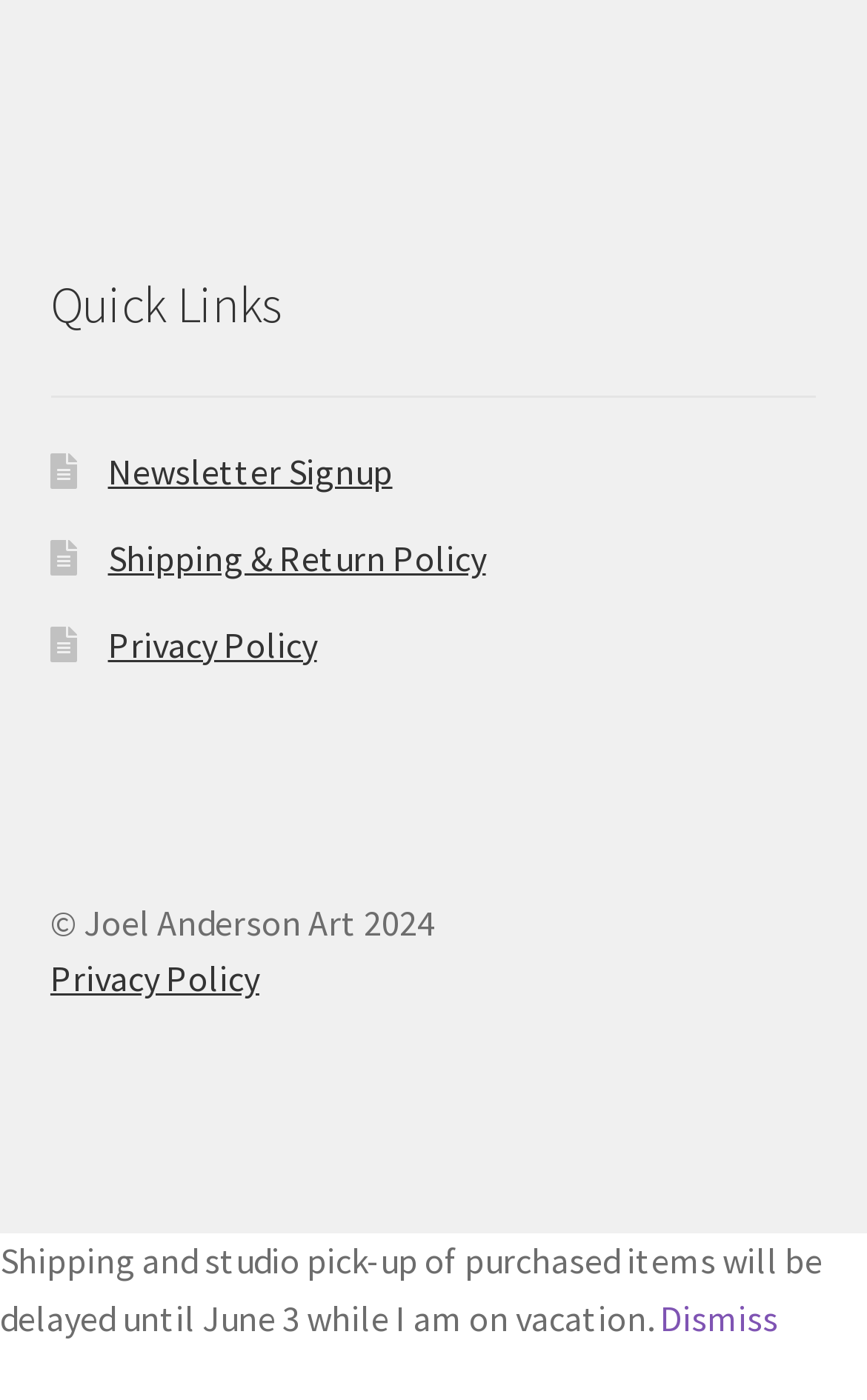Can you look at the image and give a comprehensive answer to the question:
What is the purpose of the 'Quick Links' section?

The 'Quick Links' section is located at the top of the webpage and contains links to pages such as 'Newsletter Signup', 'Shipping & Return Policy', and 'Privacy Policy'. This suggests that the purpose of this section is to provide quick access to important pages that users may need to visit frequently.